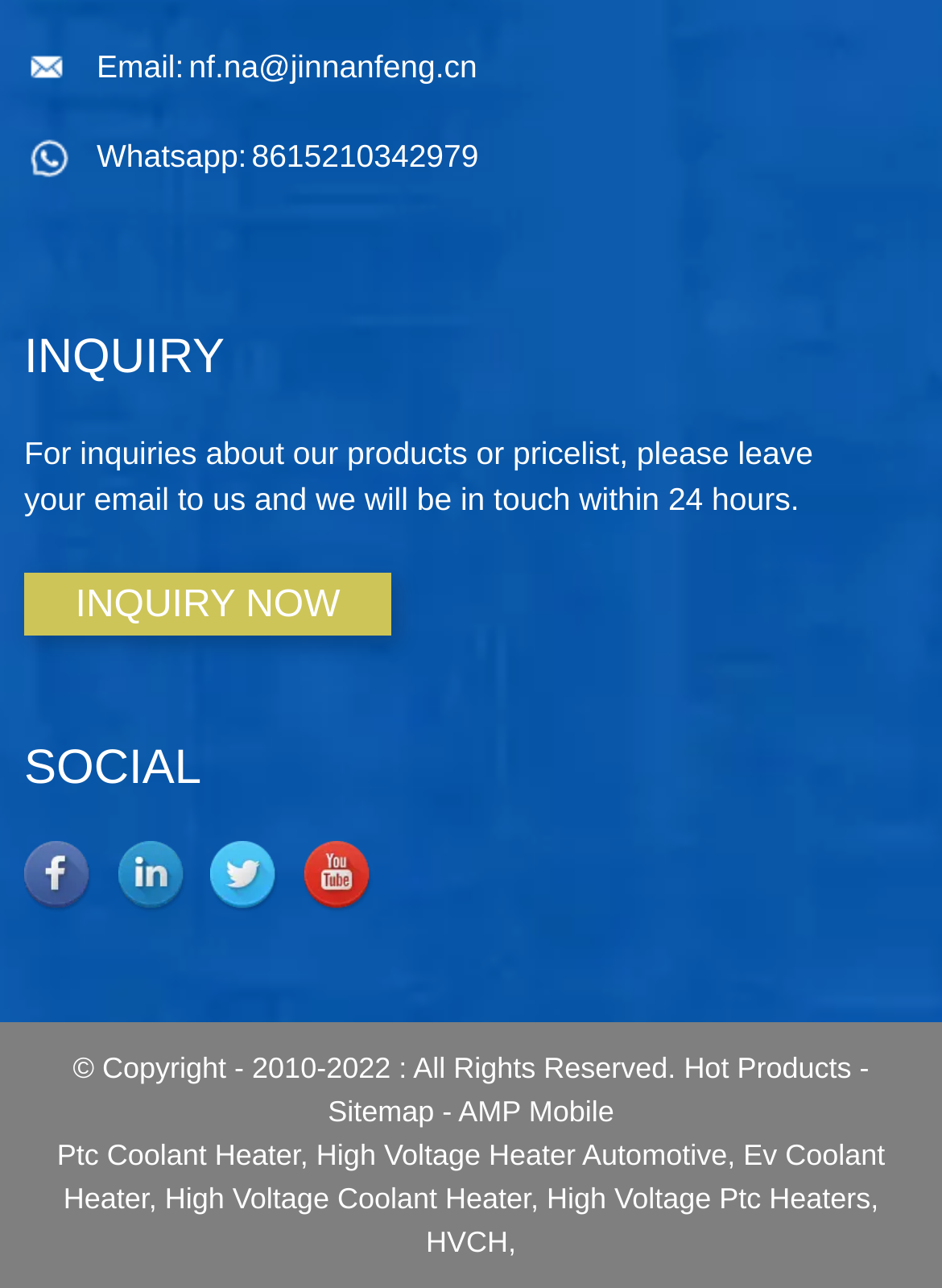Identify the bounding box coordinates of the element that should be clicked to fulfill this task: "View the High Voltage Ptc Heaters page". The coordinates should be provided as four float numbers between 0 and 1, i.e., [left, top, right, bottom].

[0.58, 0.918, 0.924, 0.944]